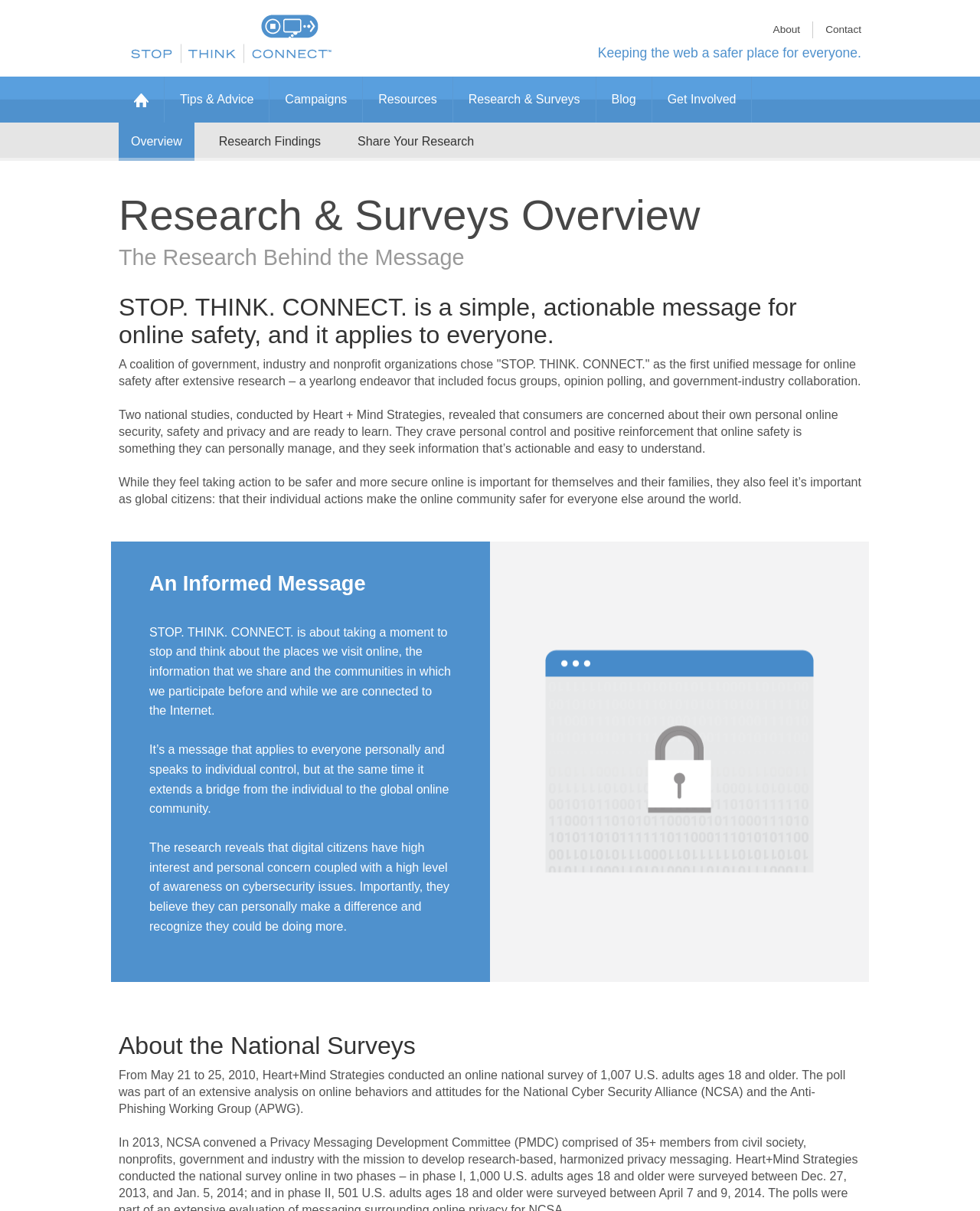Find the bounding box coordinates of the clickable element required to execute the following instruction: "Click on the 'Hire a Personal Injury Attorney to Help you Stay out of Jail' link". Provide the coordinates as four float numbers between 0 and 1, i.e., [left, top, right, bottom].

None